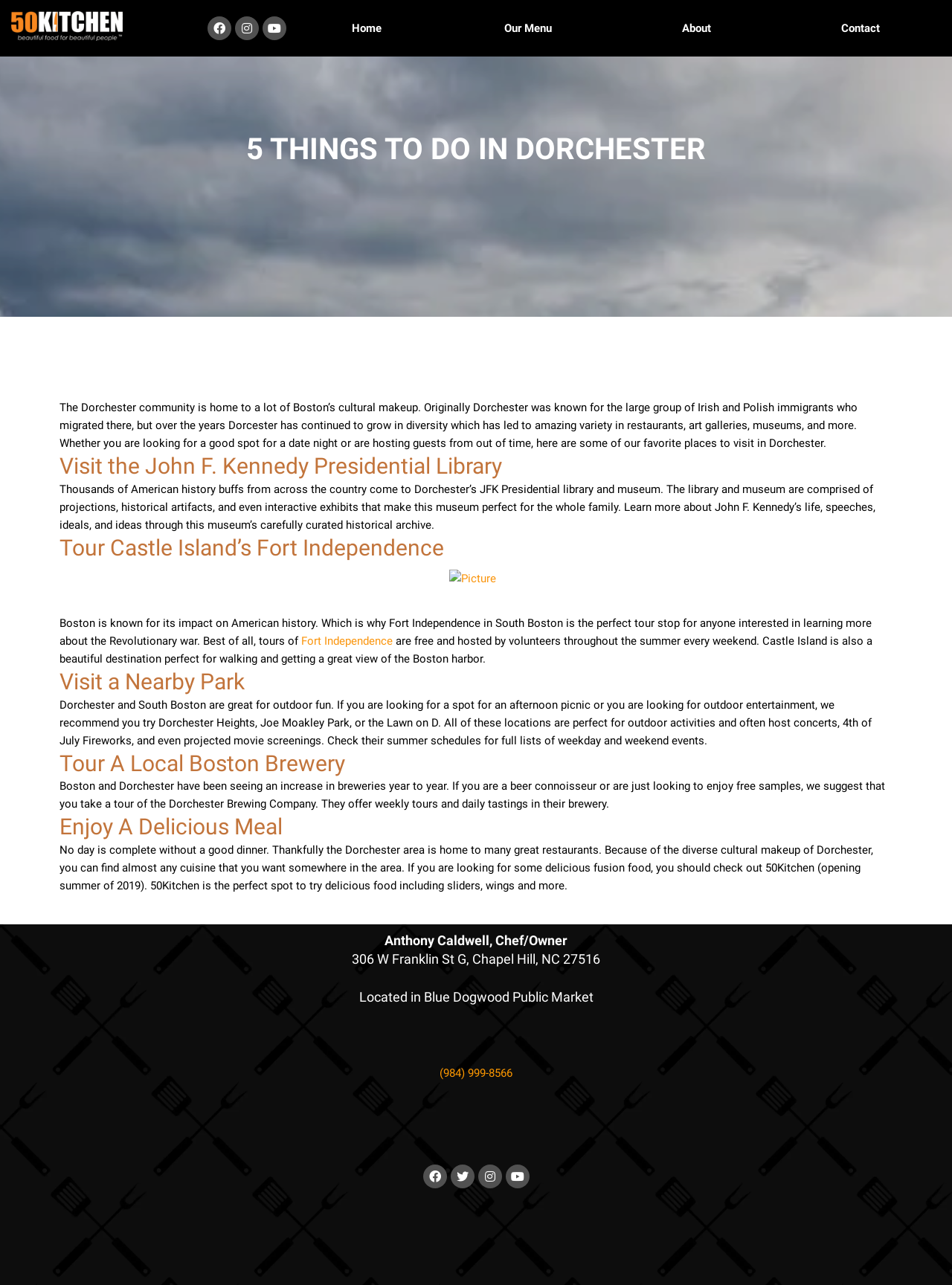Refer to the image and provide a thorough answer to this question:
What type of activities can be done at Dorchester Heights, Joe Moakley Park, or the Lawn on D?

According to the webpage, these locations are perfect for outdoor activities, and they often host concerts, 4th of July Fireworks, and even projected movie screenings, making them ideal spots for an afternoon picnic or outdoor entertainment.